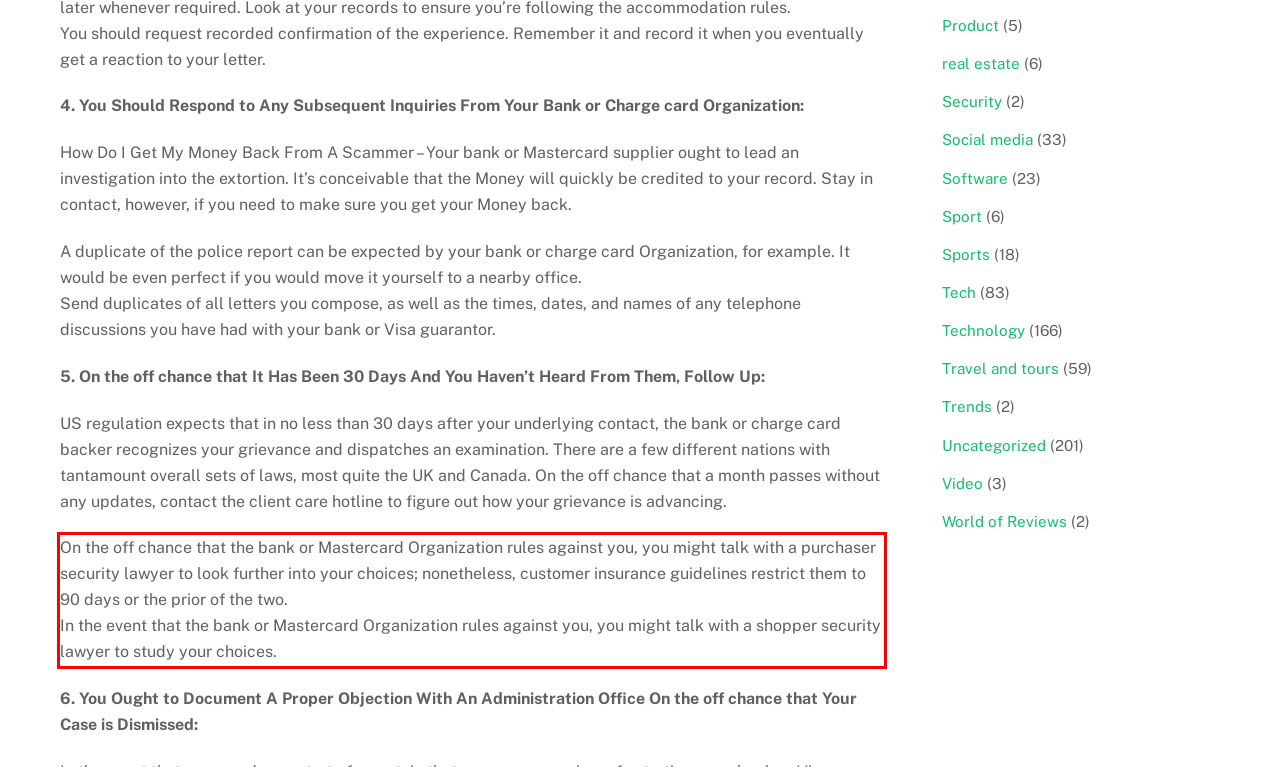Examine the screenshot of the webpage, locate the red bounding box, and perform OCR to extract the text contained within it.

On the off chance that the bank or Mastercard Organization rules against you, you might talk with a purchaser security lawyer to look further into your choices; nonetheless, customer insurance guidelines restrict them to 90 days or the prior of the two. In the event that the bank or Mastercard Organization rules against you, you might talk with a shopper security lawyer to study your choices.